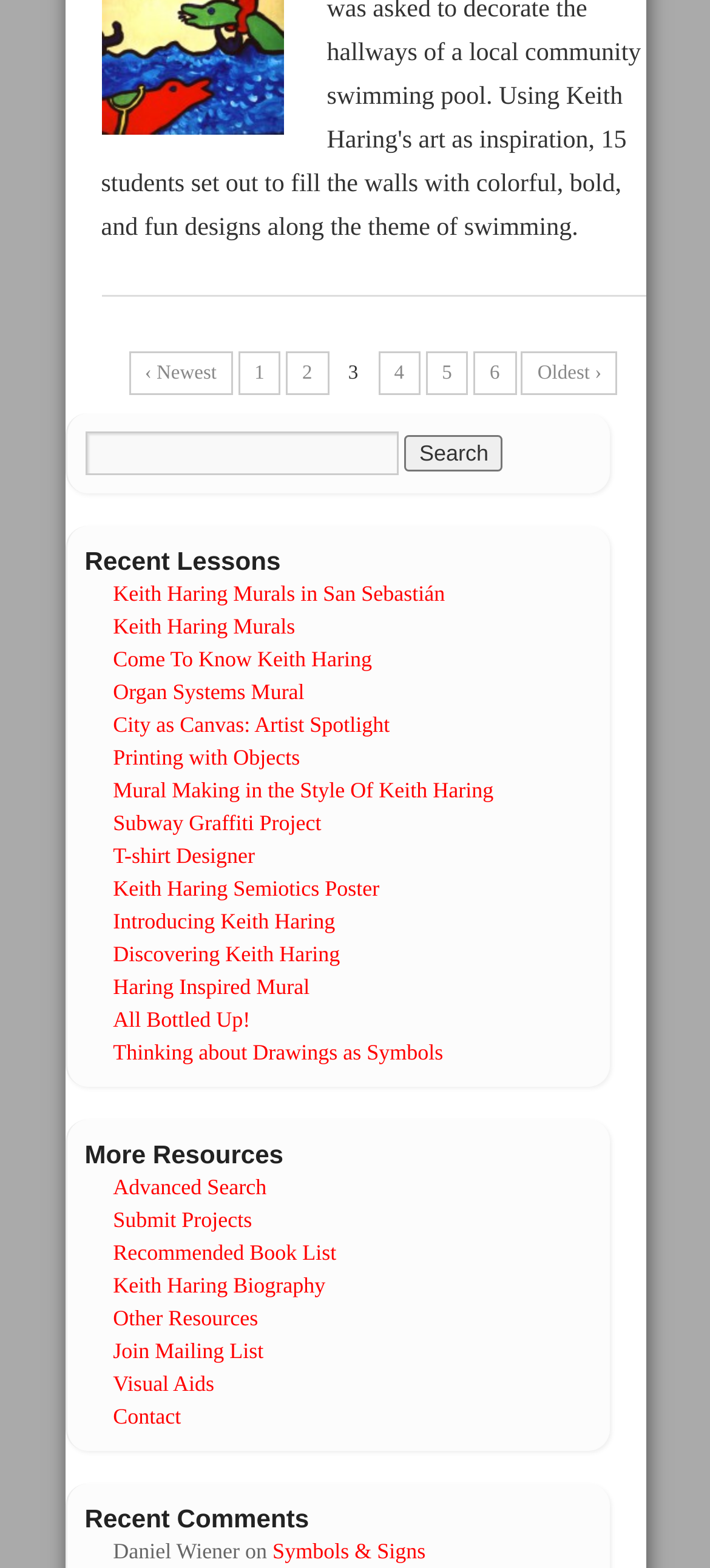What is the text next to 'Daniel Wiener'?
Using the image as a reference, answer the question in detail.

I looked at the text next to 'Daniel Wiener' and found that it is 'on'.